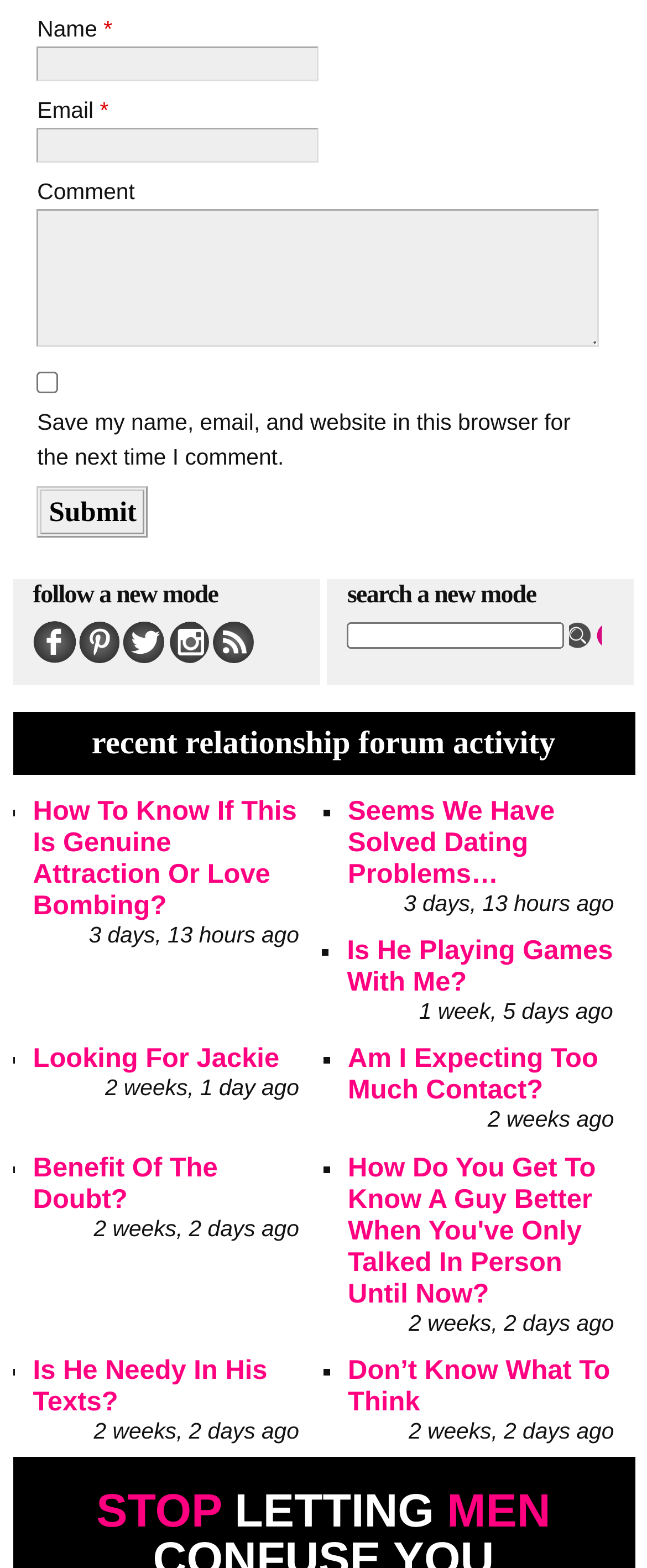Please give a short response to the question using one word or a phrase:
What is the purpose of the checkbox?

Save user data